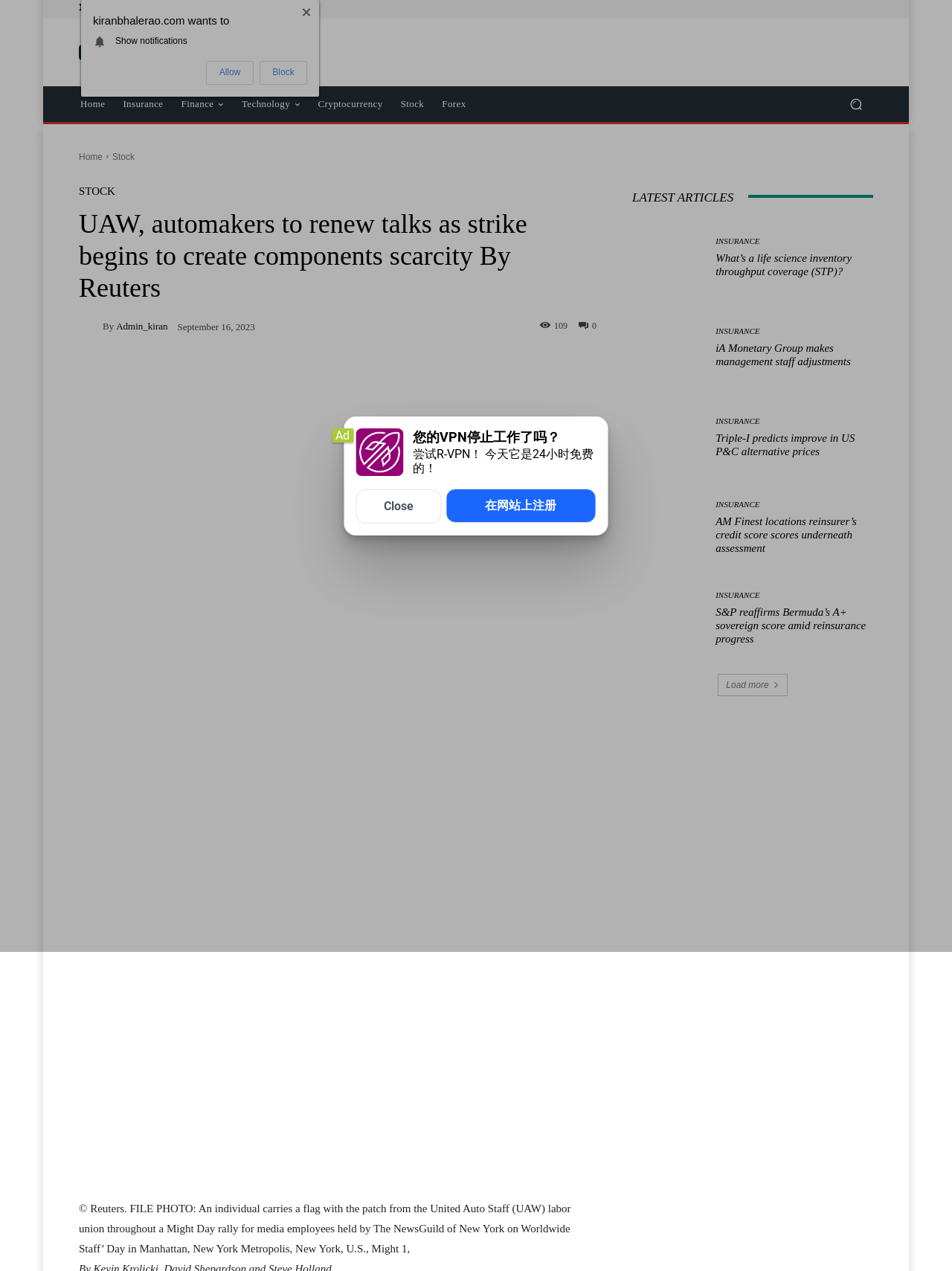Give the bounding box coordinates for the element described as: "parent_node: By title="admin_kiran"".

[0.083, 0.249, 0.108, 0.264]